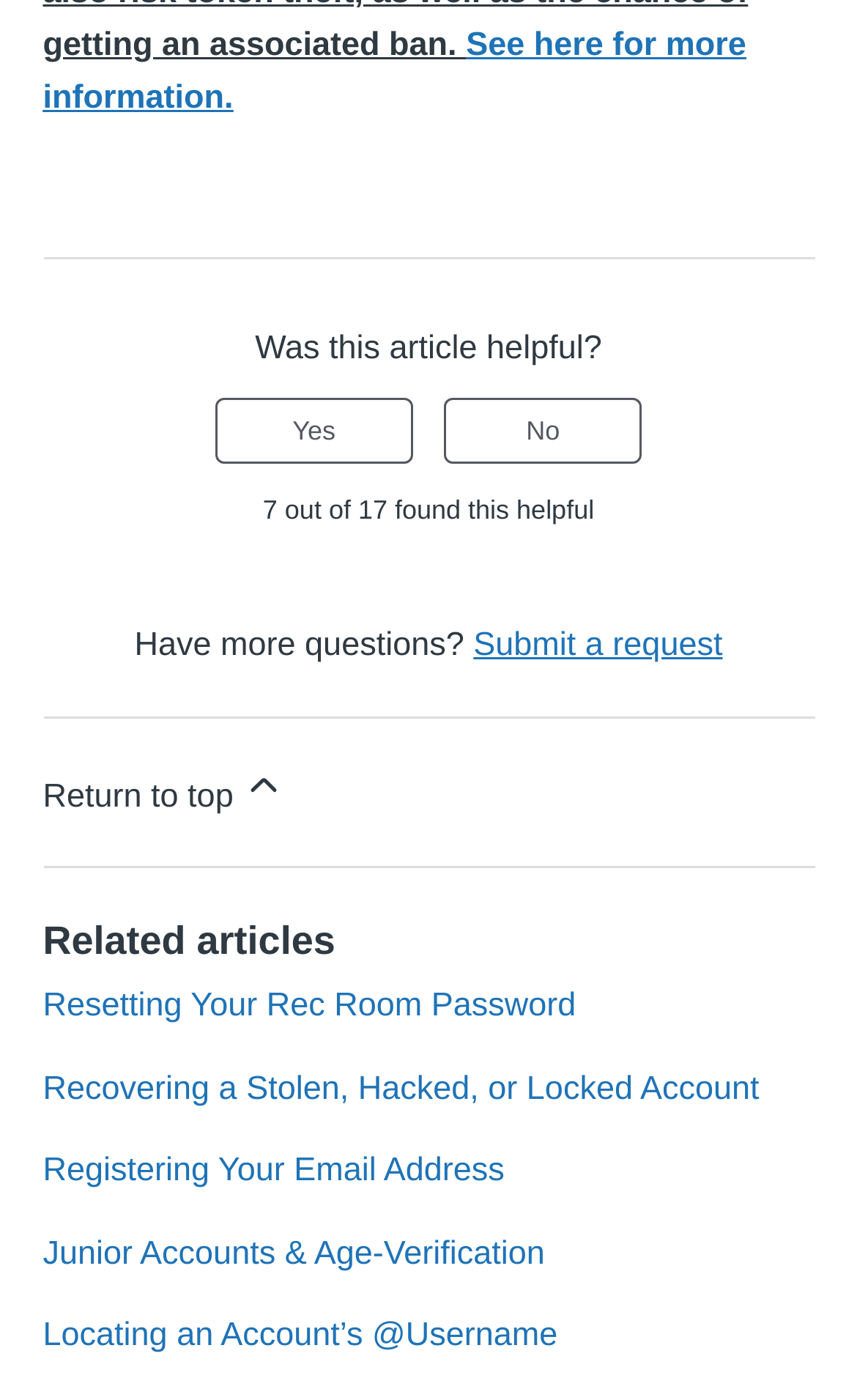Determine the bounding box coordinates for the UI element with the following description: "Return to top". The coordinates should be four float numbers between 0 and 1, represented as [left, top, right, bottom].

[0.05, 0.513, 0.95, 0.619]